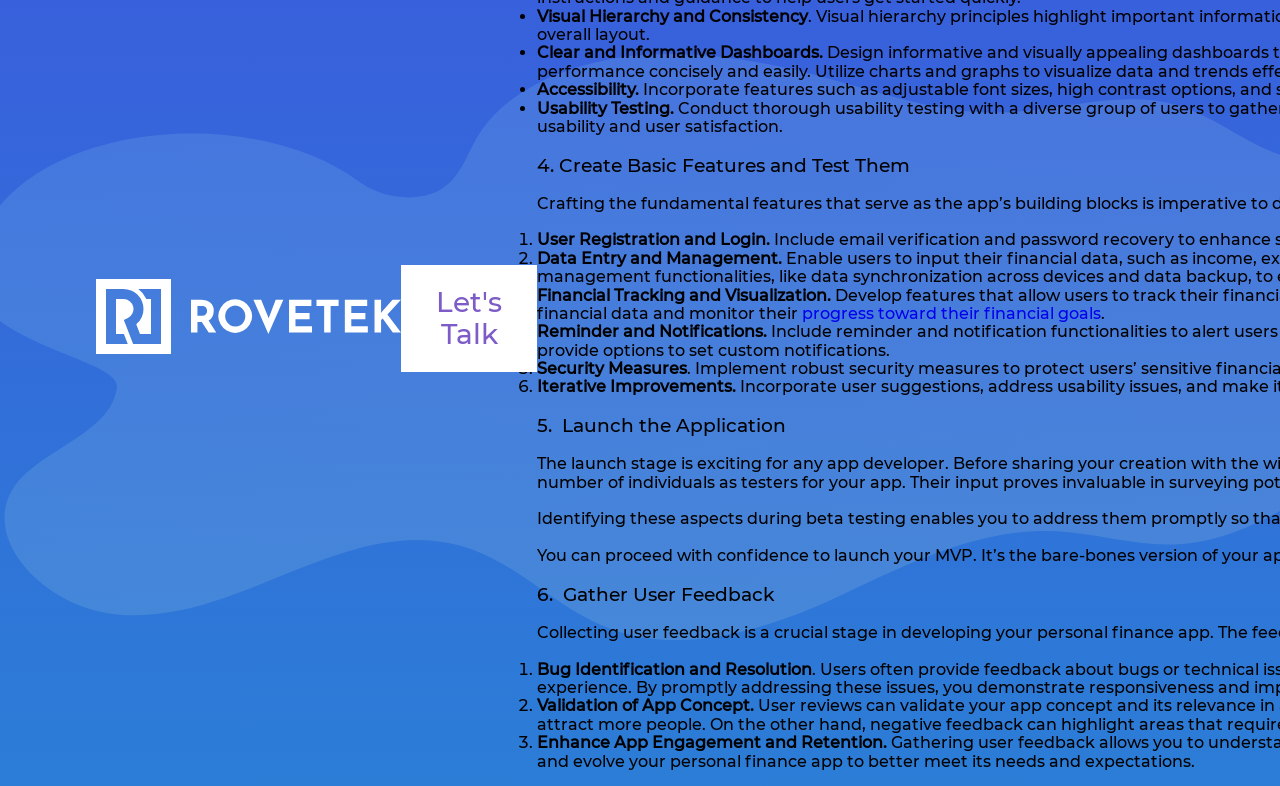Look at the image and write a detailed answer to the question: 
What is the logo of the website?

The logo of the website is located at the top-left corner of the webpage, and it is an image element with the text 'logo'.